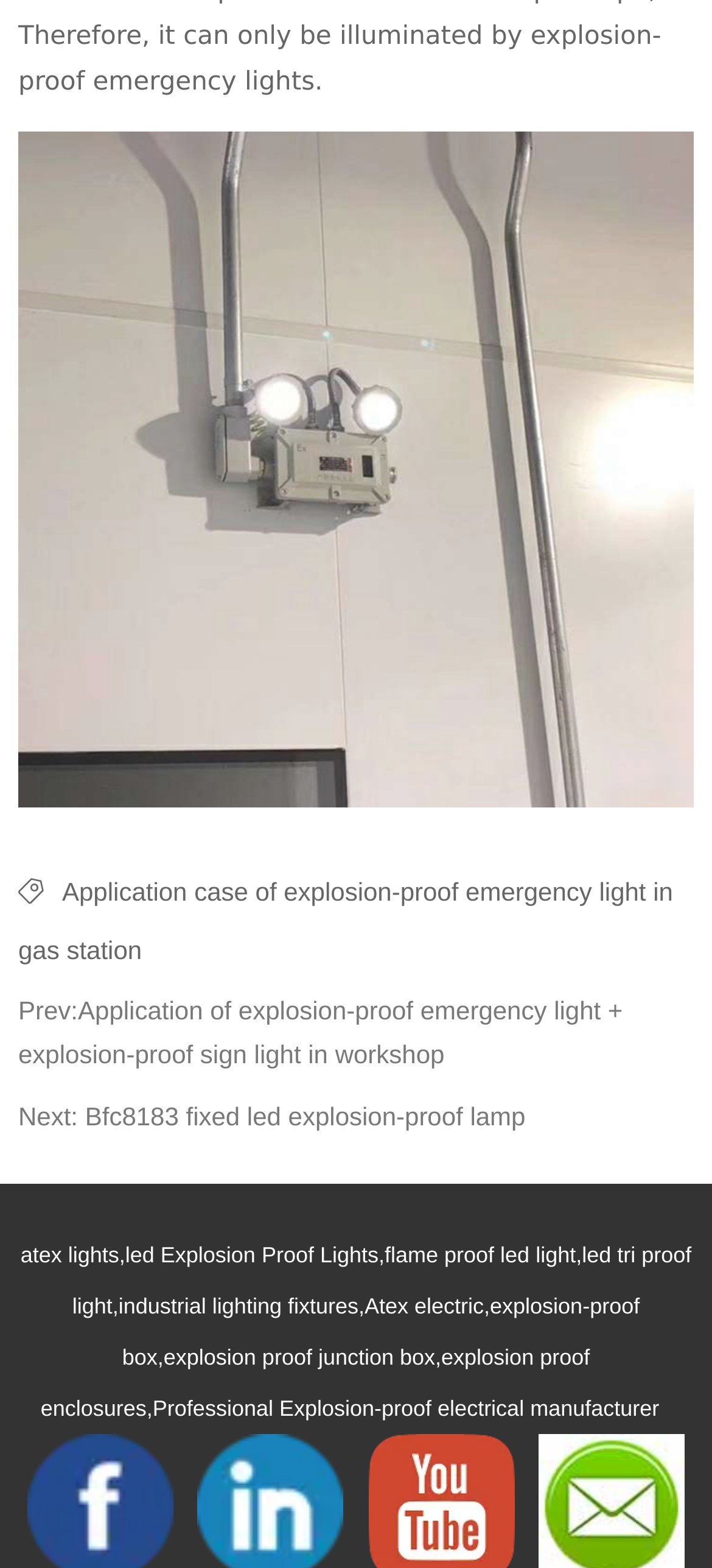What is the main topic of this webpage?
Provide a thorough and detailed answer to the question.

Based on the image and links on the webpage, it appears that the main topic is related to explosion-proof emergency lights, specifically their application in gas stations and other industrial settings.